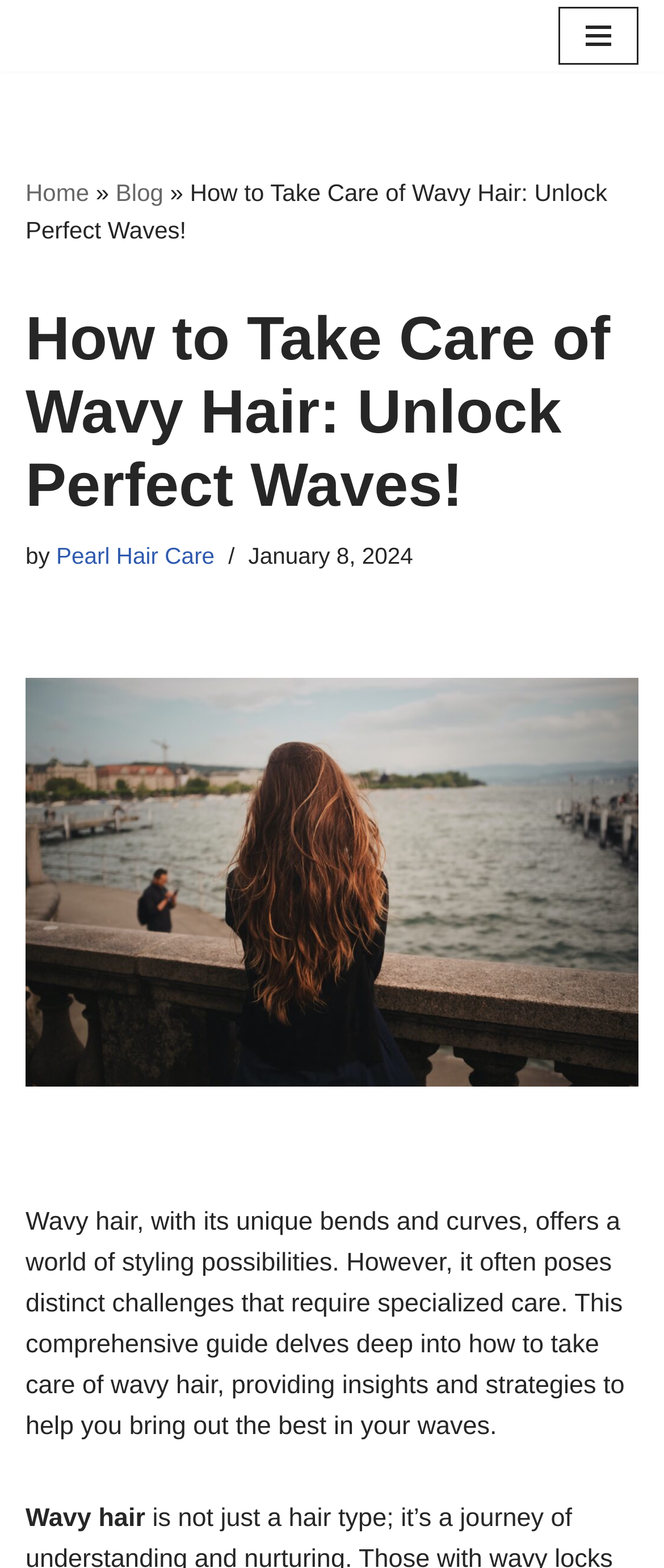What is depicted in the image?
Provide a fully detailed and comprehensive answer to the question.

The image on the webpage depicts a woman leaning over a railing, likely looking at the ocean. This is inferred from the image description 'How to Take Care of Wavy Hair. Woman leaning over railing to look at ocean.'